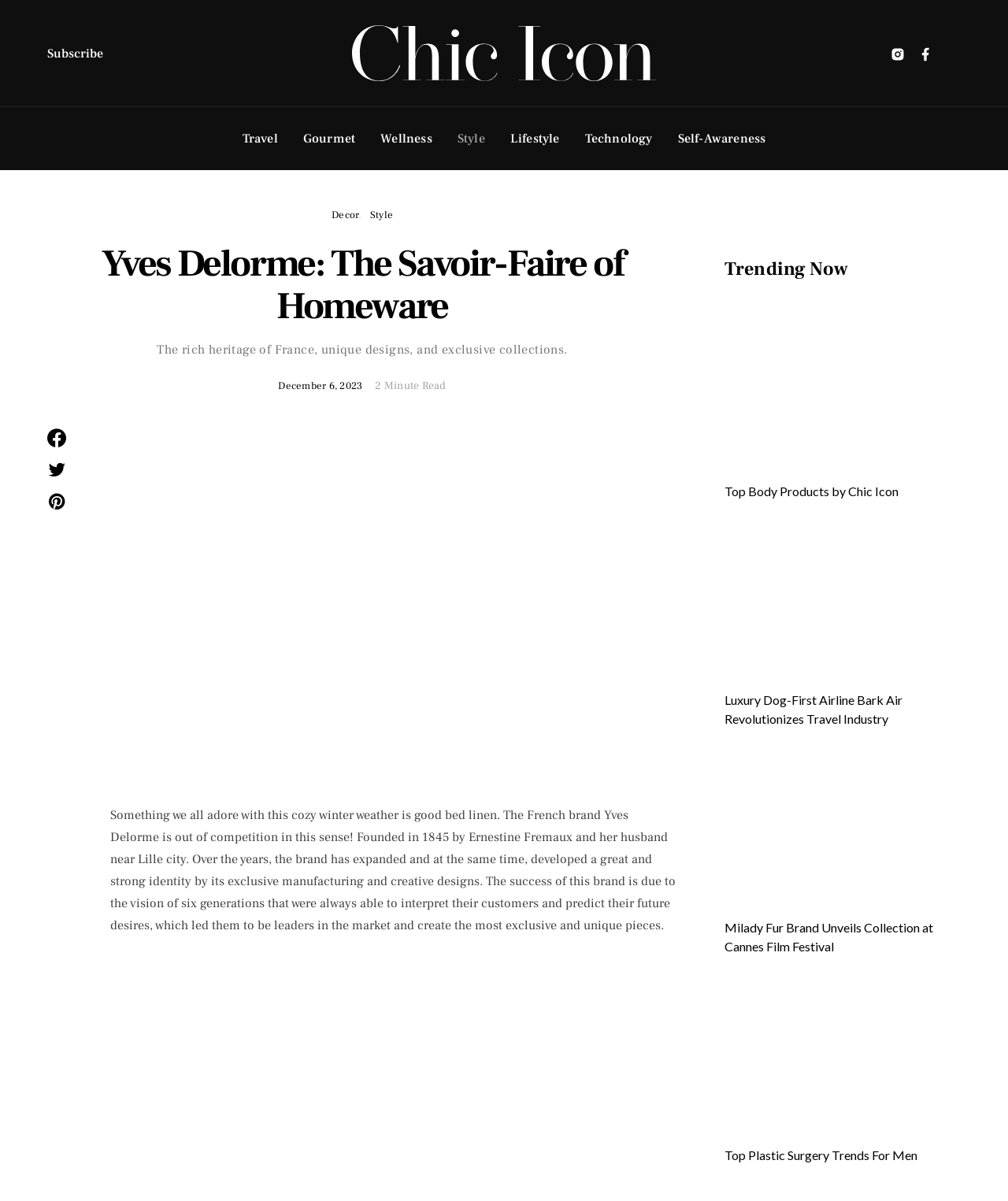Answer the question below using just one word or a short phrase: 
What is the brand name mentioned in the article?

Yves Delorme